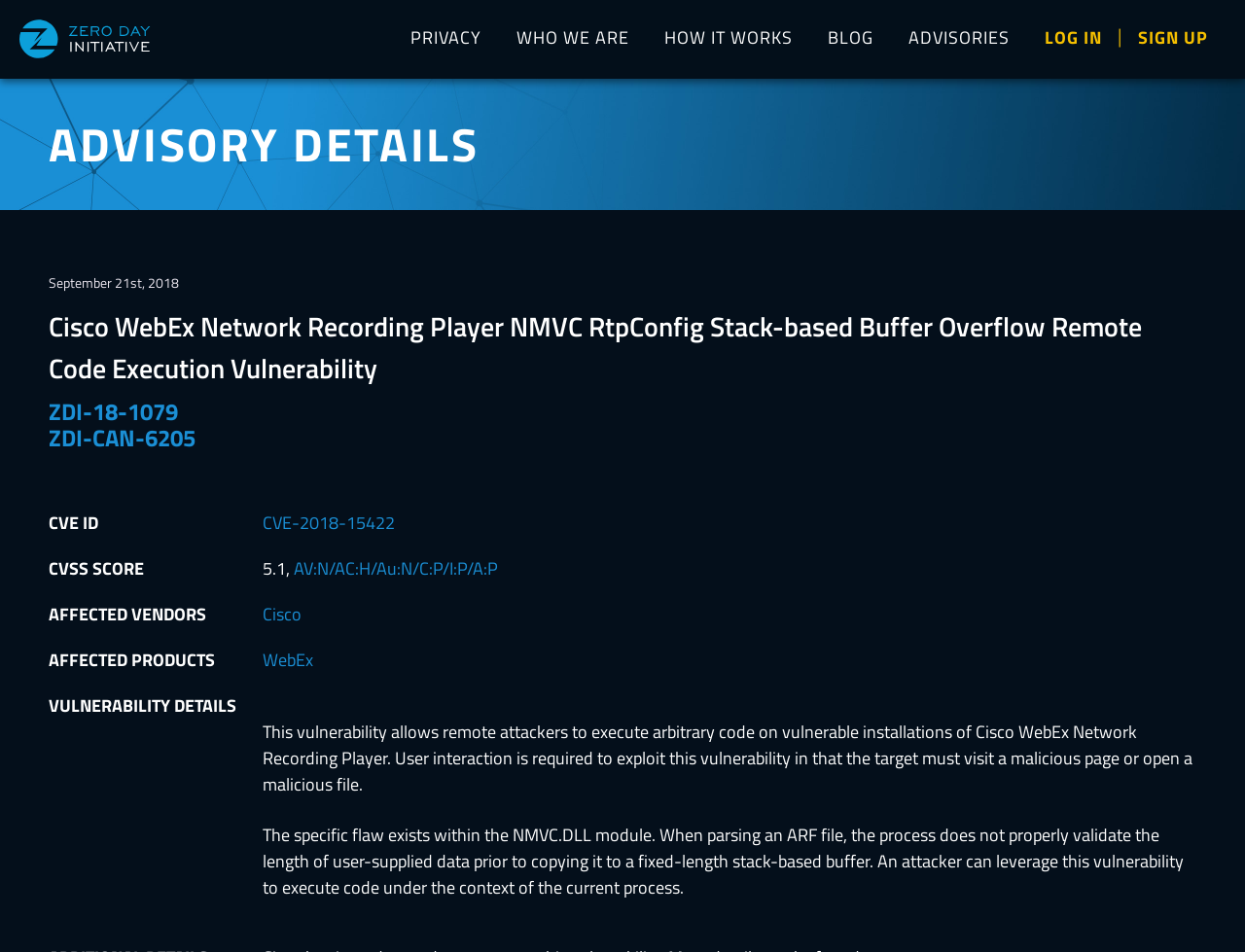Determine the bounding box coordinates of the clickable element to complete this instruction: "Read more about 'Private Equity'". Provide the coordinates in the format of four float numbers between 0 and 1, [left, top, right, bottom].

None